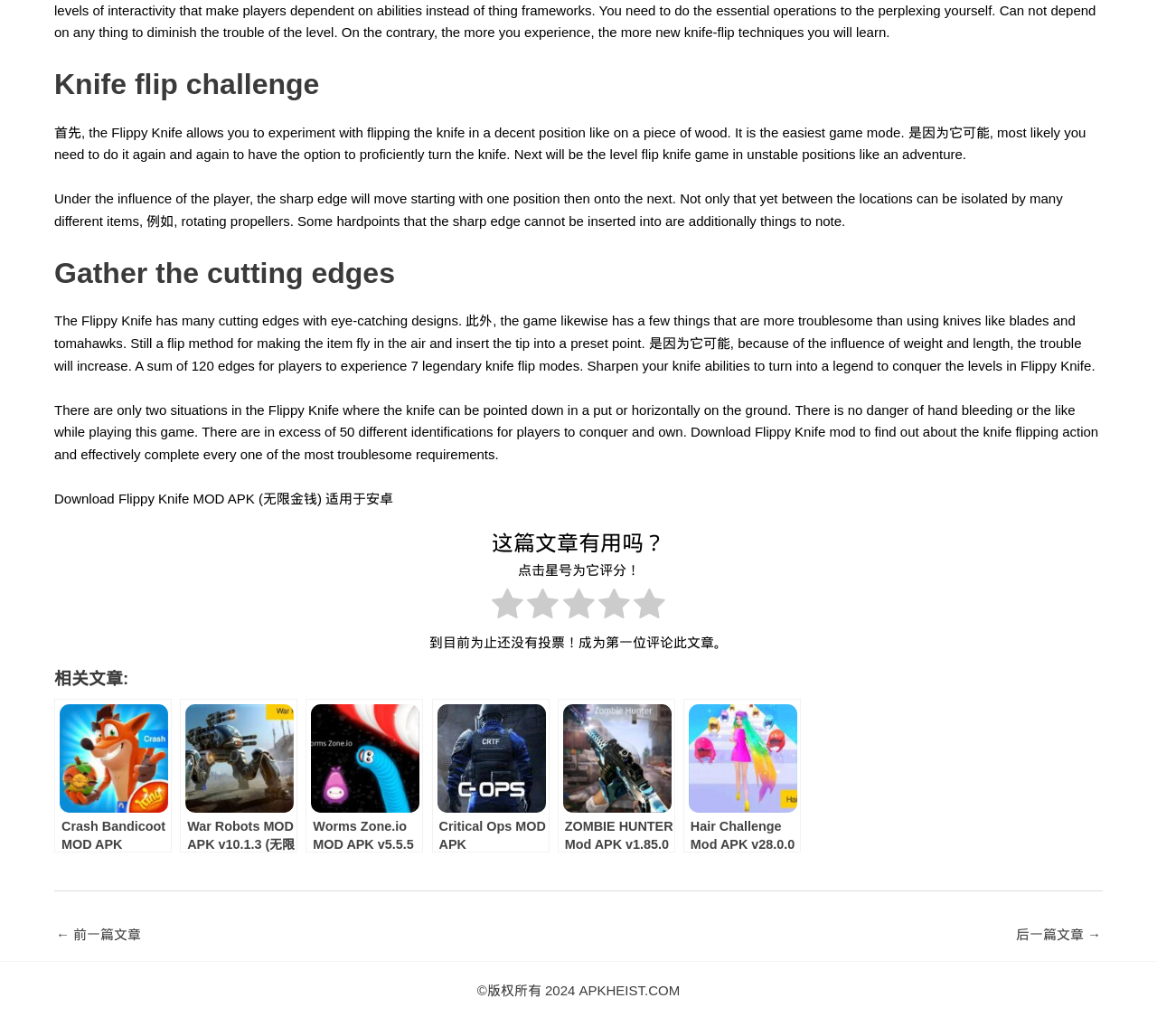Find the coordinates for the bounding box of the element with this description: "后一篇文章 →".

[0.878, 0.889, 0.952, 0.919]